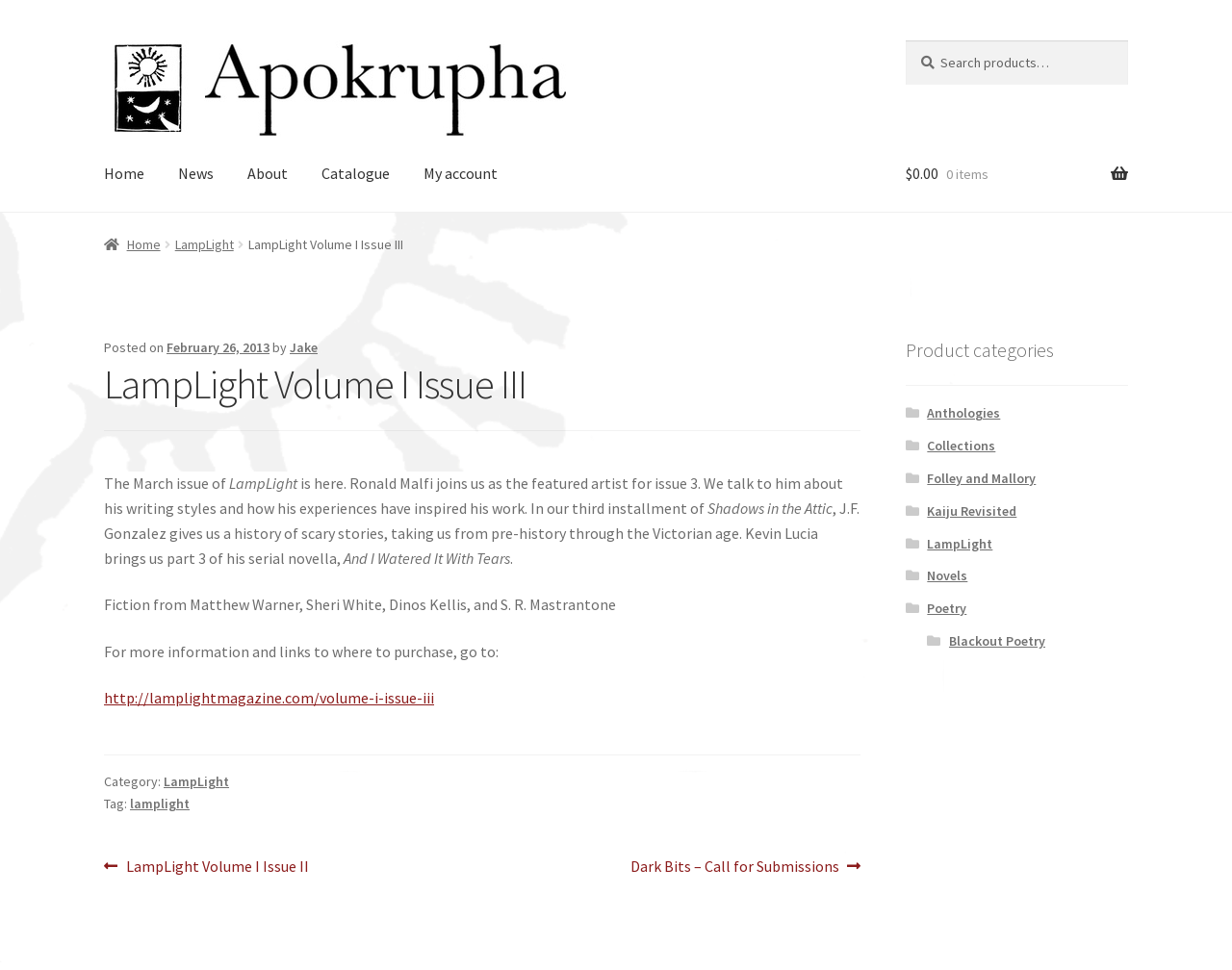Using the provided description: "February 26, 2013September 21, 2013", find the bounding box coordinates of the corresponding UI element. The output should be four float numbers between 0 and 1, in the format [left, top, right, bottom].

[0.135, 0.349, 0.219, 0.367]